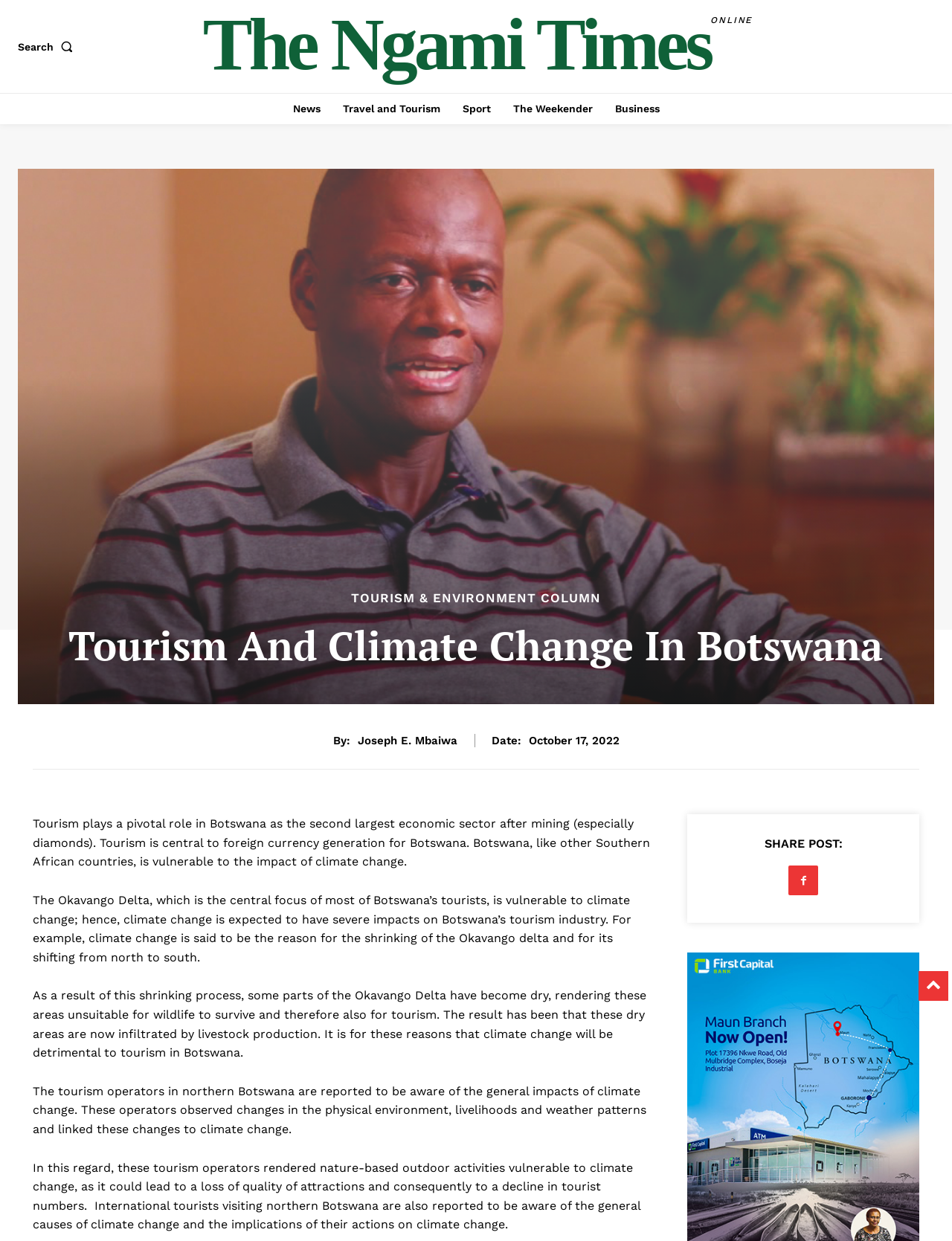Please identify the bounding box coordinates of the region to click in order to complete the given instruction: "Visit The Ngami Times ONLINE". The coordinates should be four float numbers between 0 and 1, i.e., [left, top, right, bottom].

[0.316, 0.0, 0.688, 0.072]